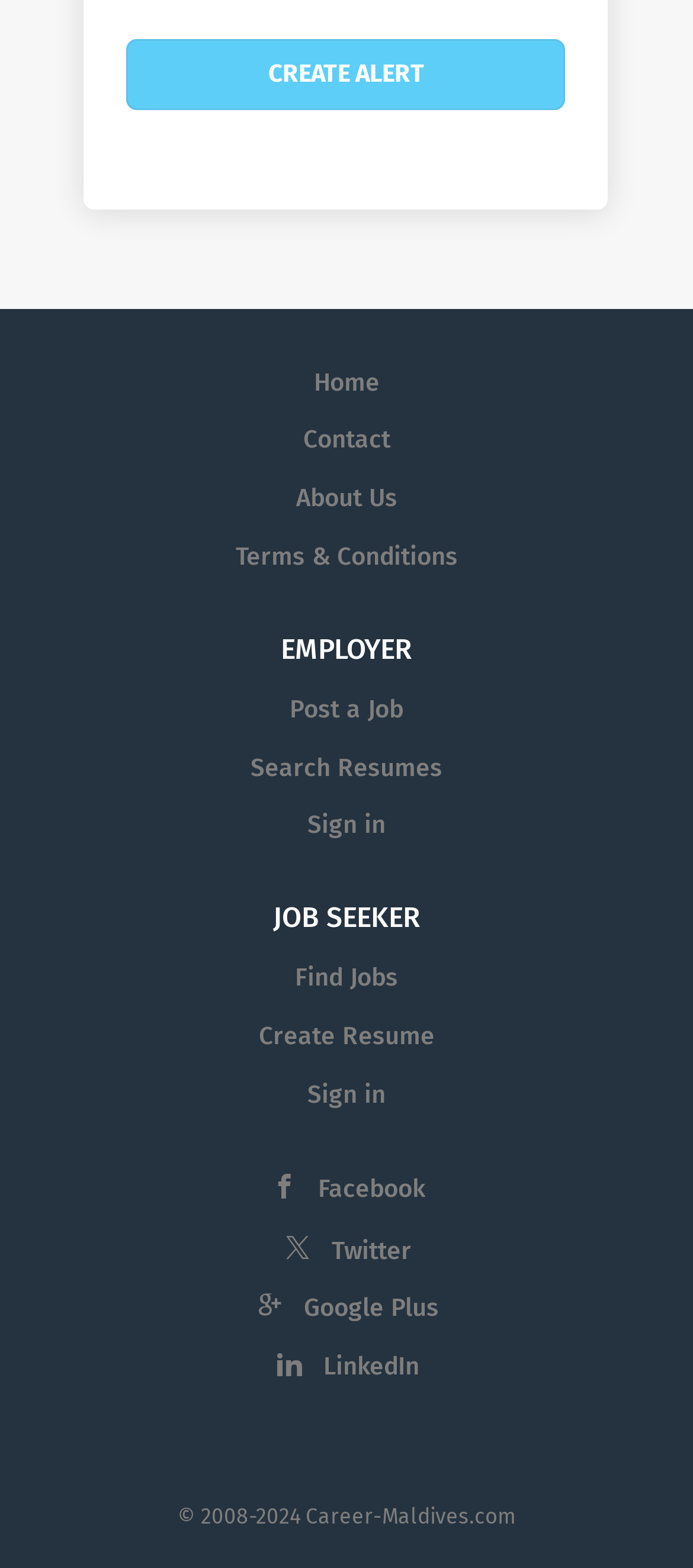Determine the bounding box coordinates of the UI element described by: "Find Jobs".

[0.426, 0.614, 0.574, 0.633]